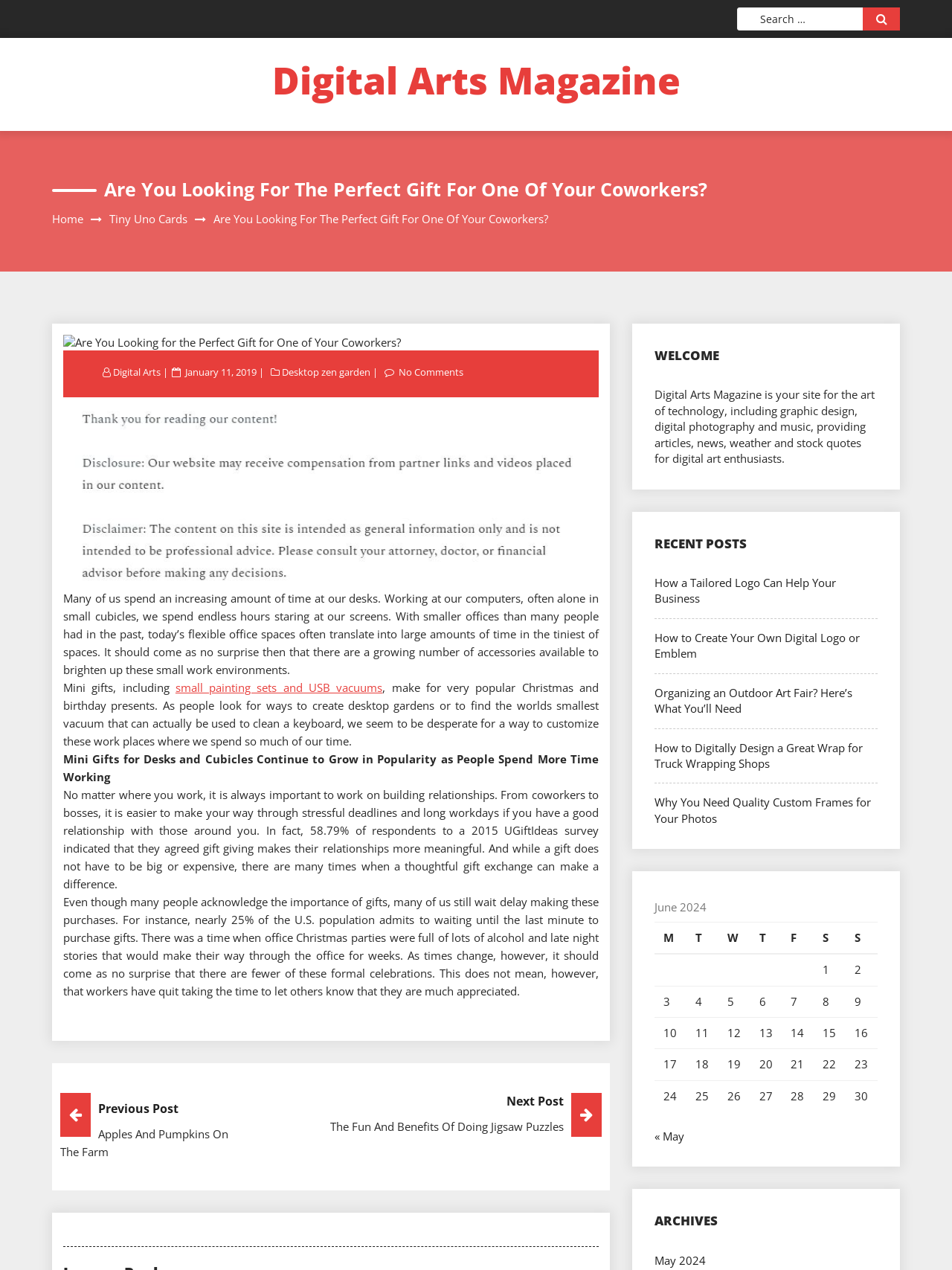Determine the main headline of the webpage and provide its text.

Digital Arts Magazine